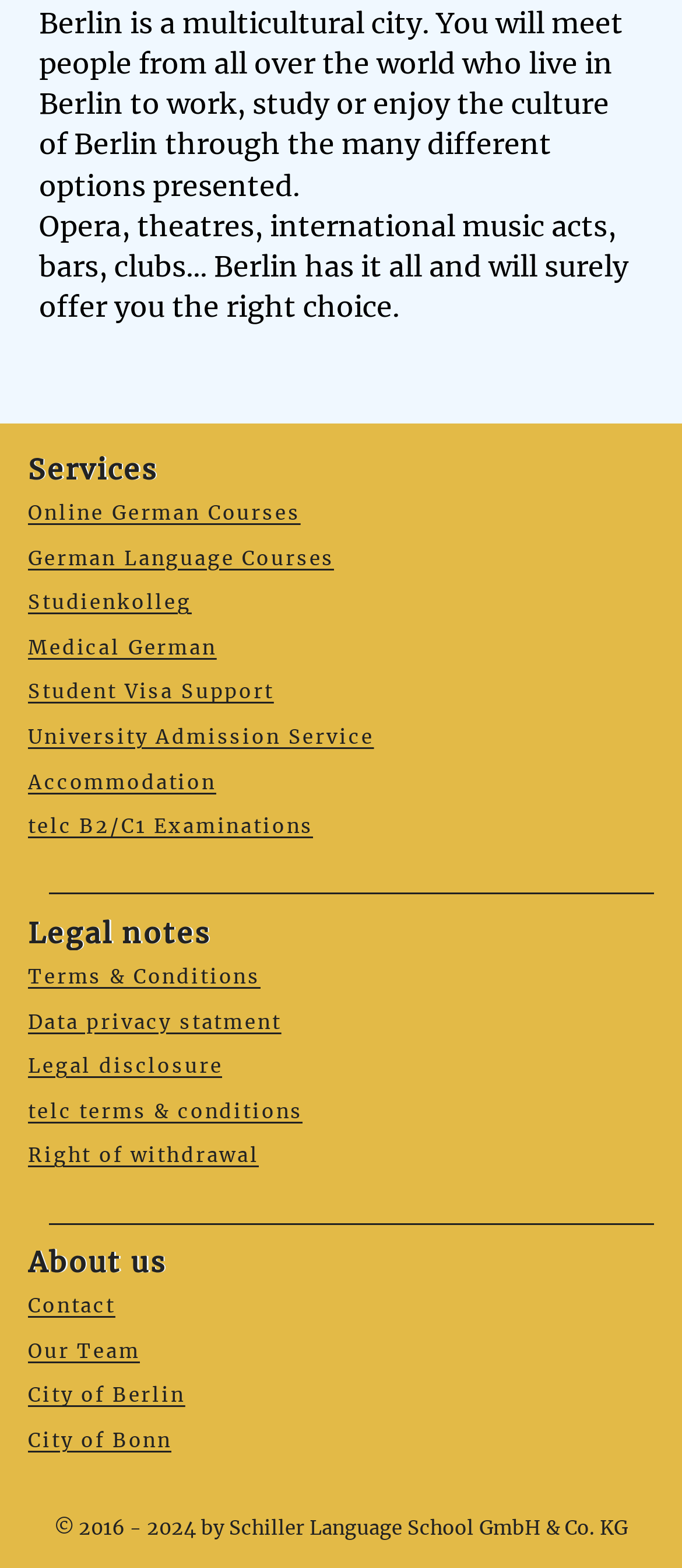Please predict the bounding box coordinates of the element's region where a click is necessary to complete the following instruction: "View Terms & Conditions". The coordinates should be represented by four float numbers between 0 and 1, i.e., [left, top, right, bottom].

[0.041, 0.615, 0.382, 0.643]